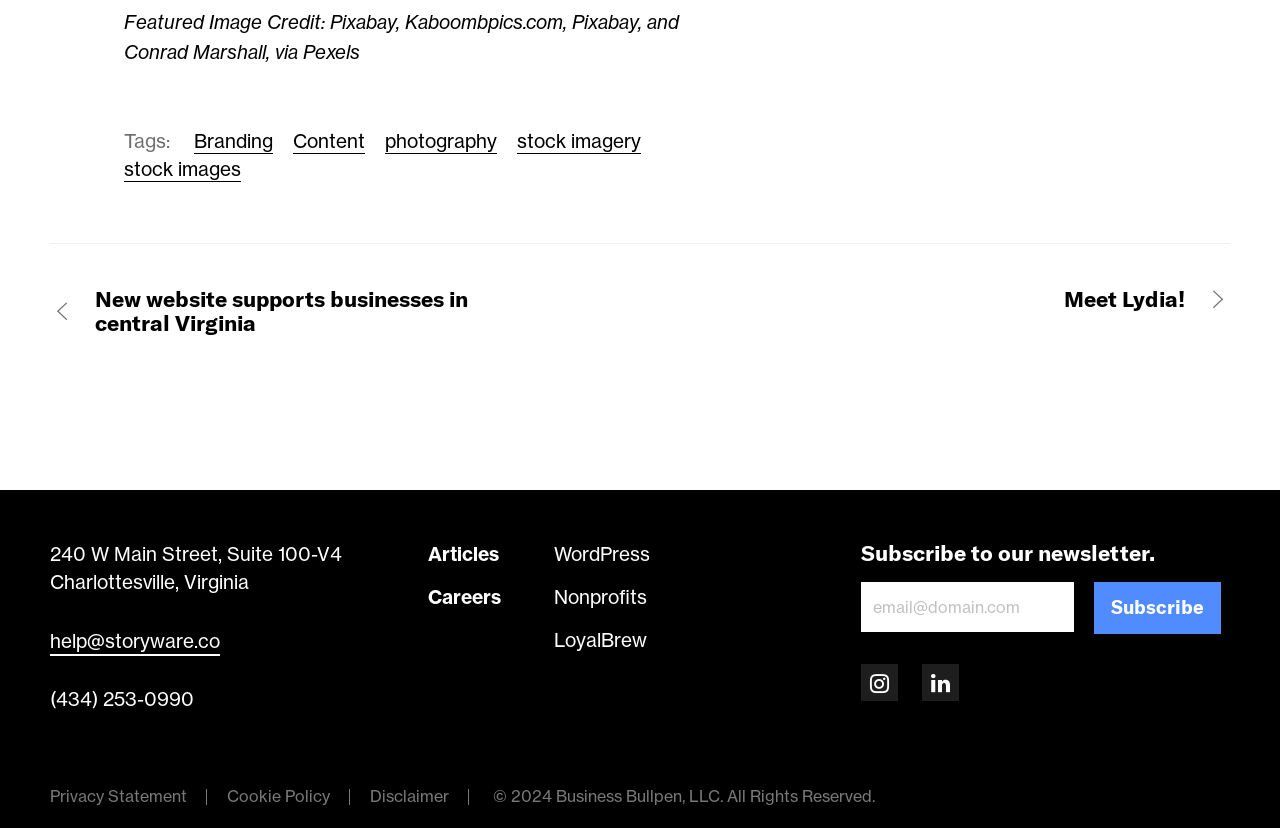What is the address of the business?
Refer to the screenshot and answer in one word or phrase.

240 W Main Street, Suite 100-V4 Charlottesville, Virginia